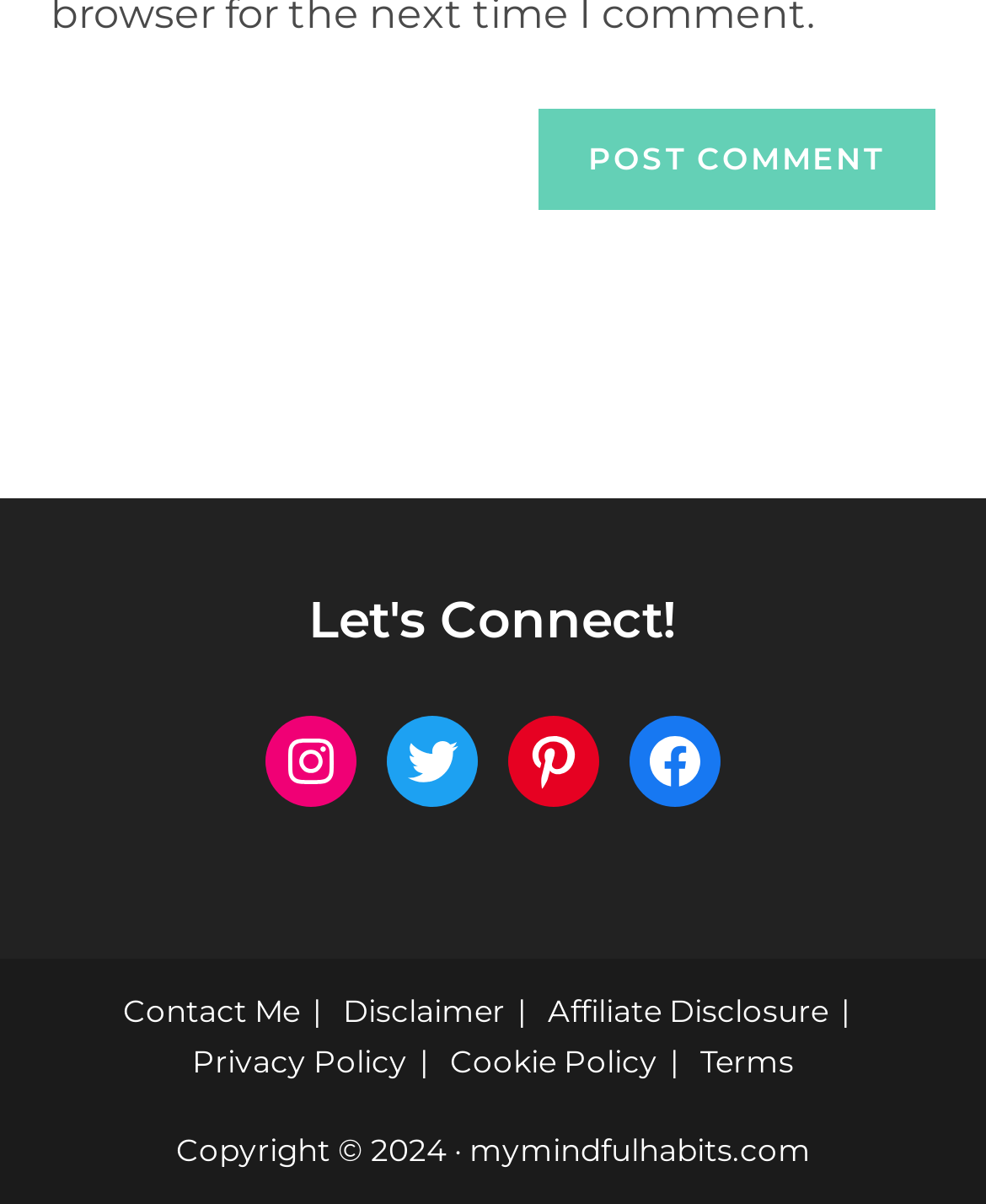Locate the bounding box coordinates of the element you need to click to accomplish the task described by this instruction: "Explore Die Casting Parts".

None